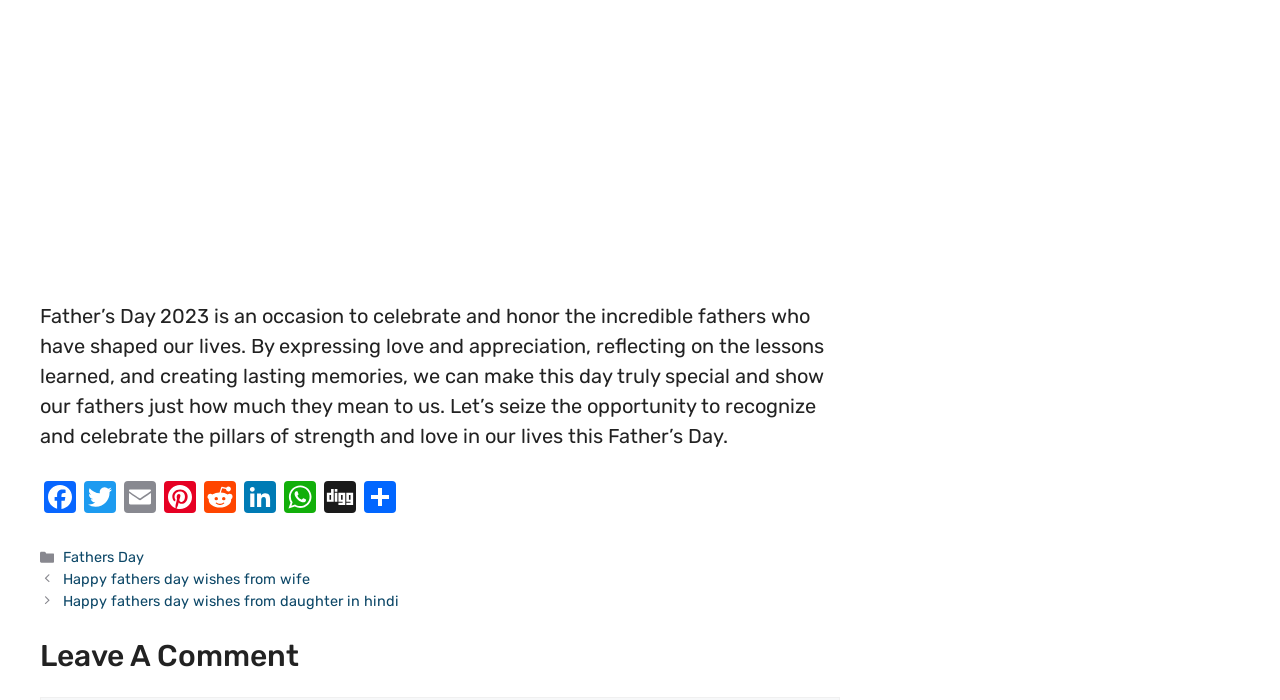Please provide a brief answer to the following inquiry using a single word or phrase:
How many social media links are available?

9